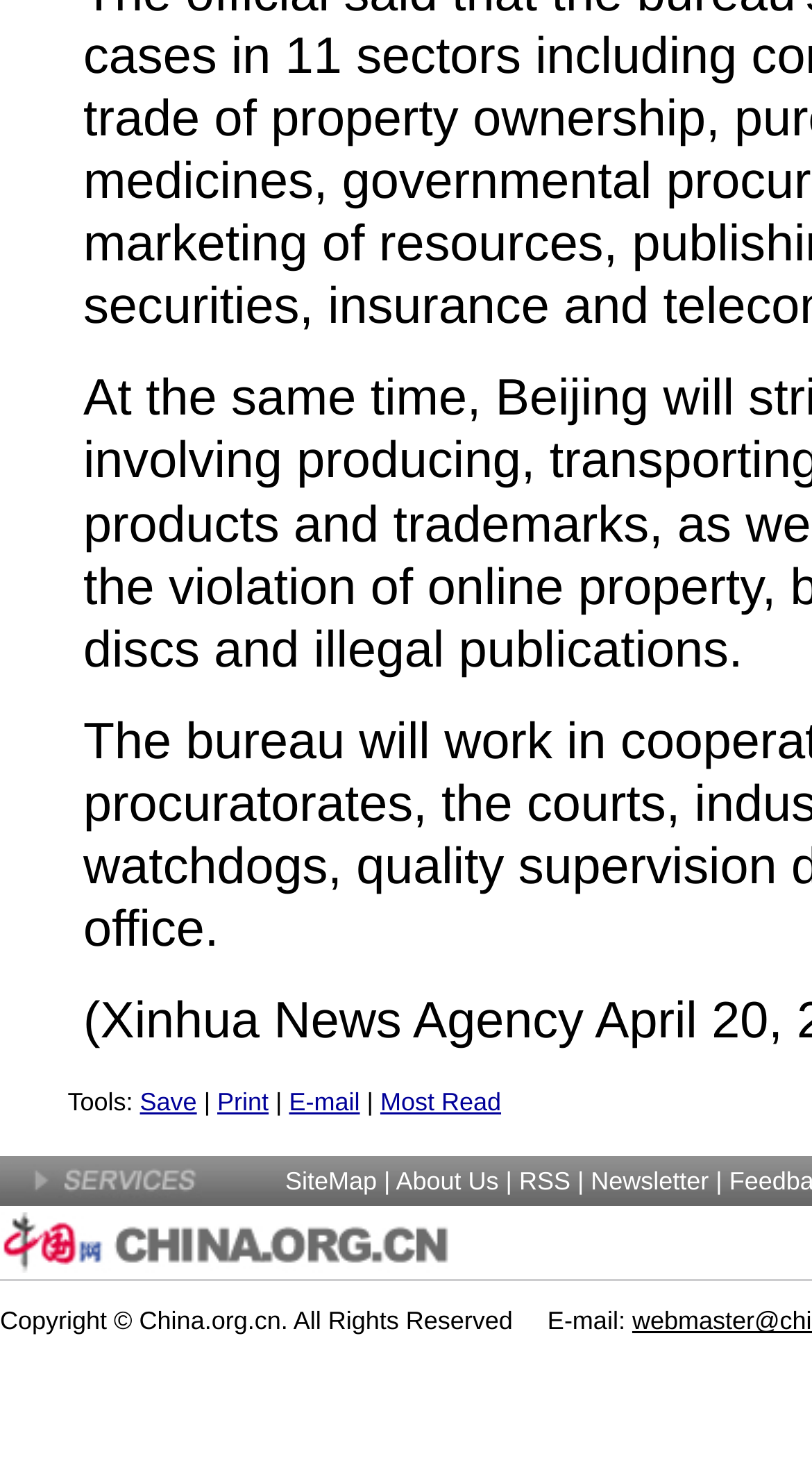Identify the coordinates of the bounding box for the element described below: "About Us". Return the coordinates as four float numbers between 0 and 1: [left, top, right, bottom].

[0.488, 0.789, 0.614, 0.809]